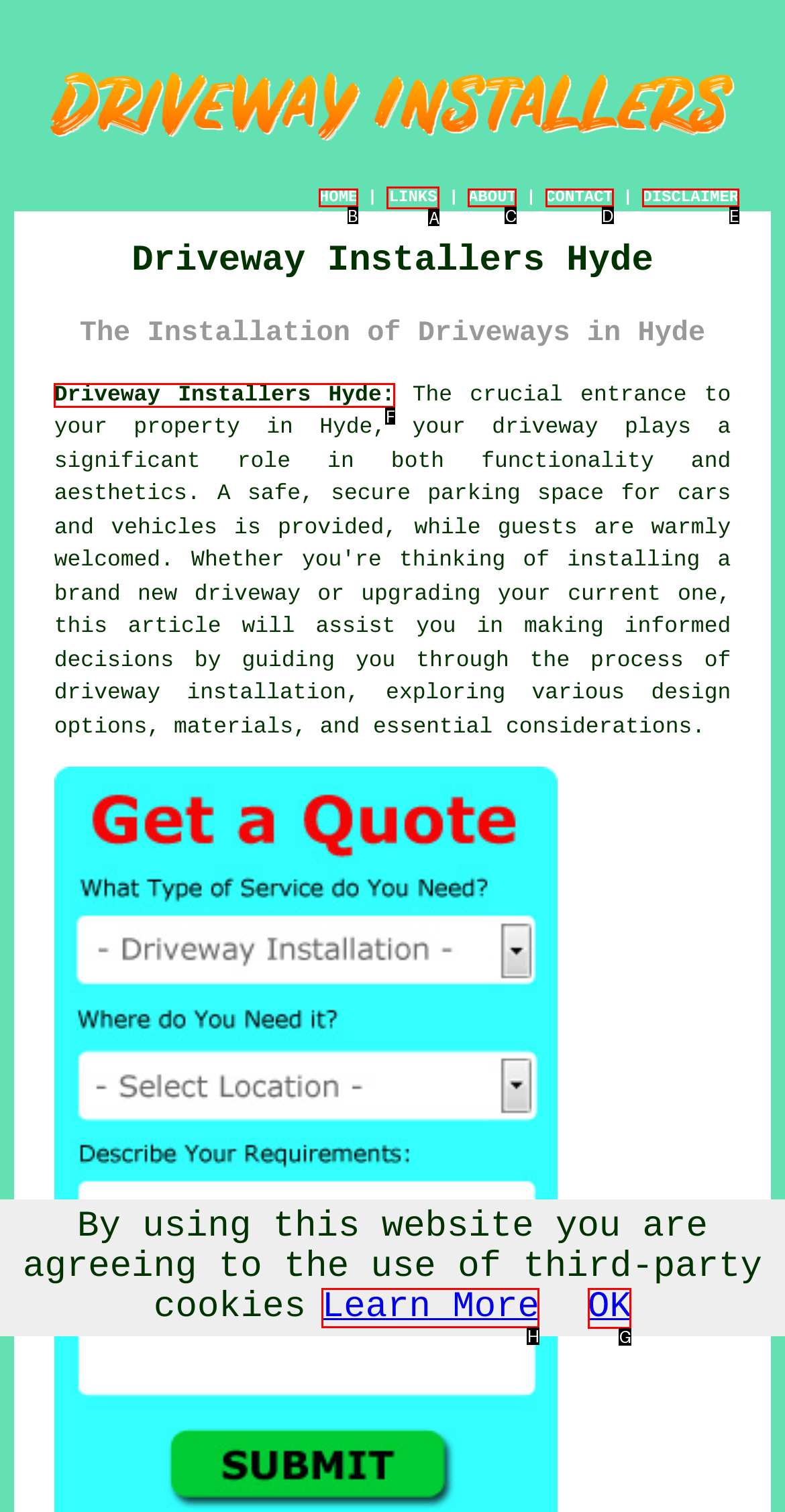Select the letter of the option that should be clicked to achieve the specified task: Click the Learn More link. Respond with just the letter.

H